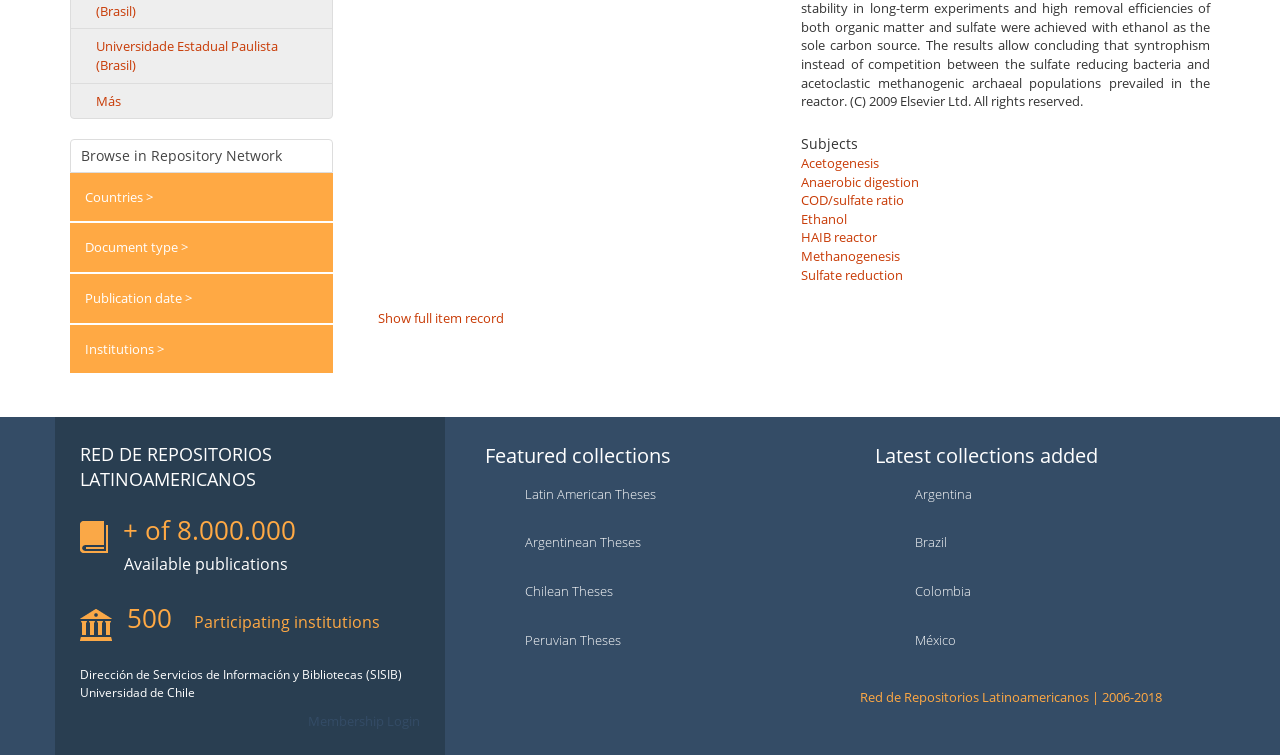Provide the bounding box coordinates for the specified HTML element described in this description: "Document type >". The coordinates should be four float numbers ranging from 0 to 1, in the format [left, top, right, bottom].

[0.066, 0.316, 0.147, 0.34]